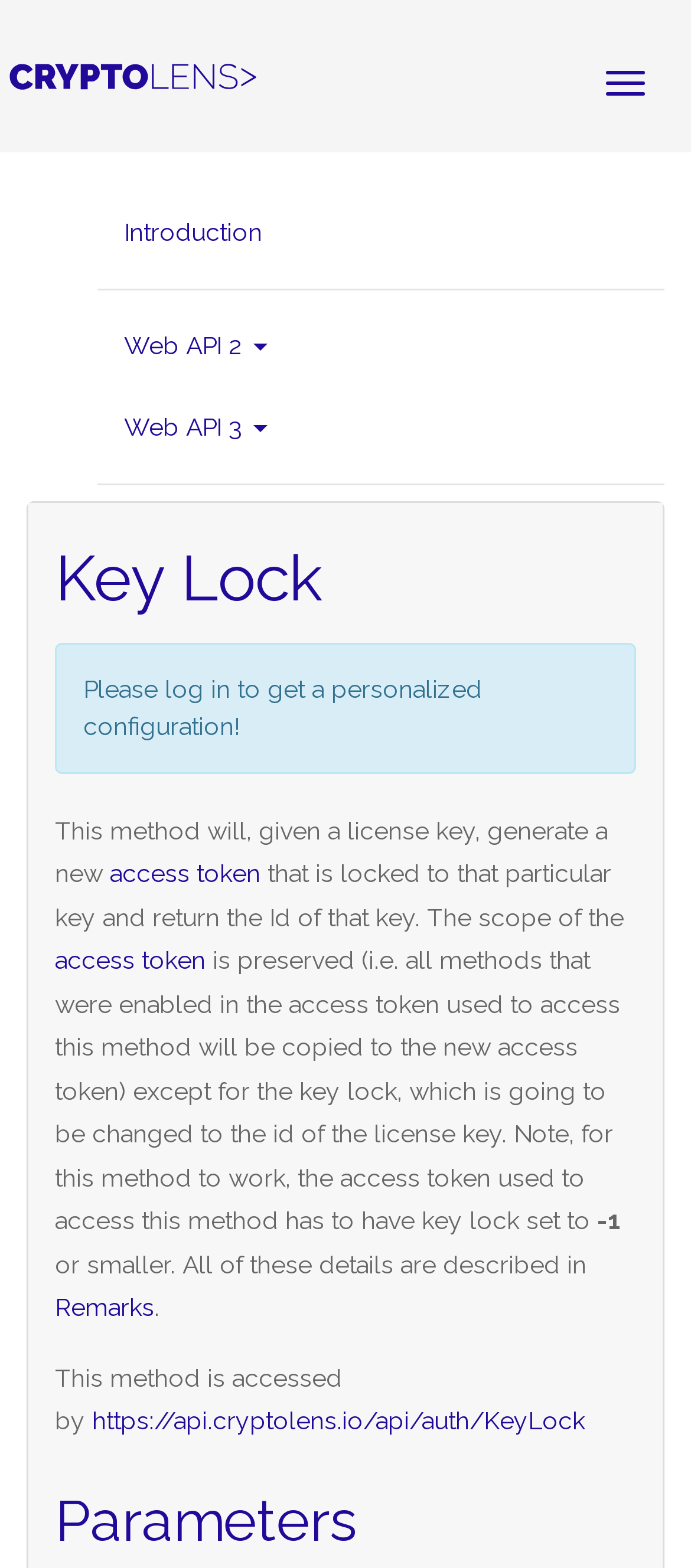Illustrate the webpage's structure and main components comprehensively.

The webpage is about Cryptolens, a cloud-based licensing solution. At the top right corner, there is a button. On the top left, there is a link accompanied by an image. Below the image, there is a link labeled "Introduction". 

To the right of the "Introduction" link, there are two buttons, "Web API 2" and "Web API 3", which are not expanded. Below these buttons, there is a heading "Key Lock". 

Under the "Key Lock" heading, there is a message asking users to log in to get a personalized configuration. Below this message, there is a paragraph of text explaining a method that generates a new access token given a license key. The paragraph contains two links labeled "access token". 

The text continues to explain the scope of the access token and the conditions for the method to work. There is a static text "-1" and another paragraph explaining the details of the method. This paragraph contains a link labeled "Remarks". 

The final section of the text explains how to access the method, with a link to the API endpoint. The webpage ends with a heading "Parameters" at the bottom.